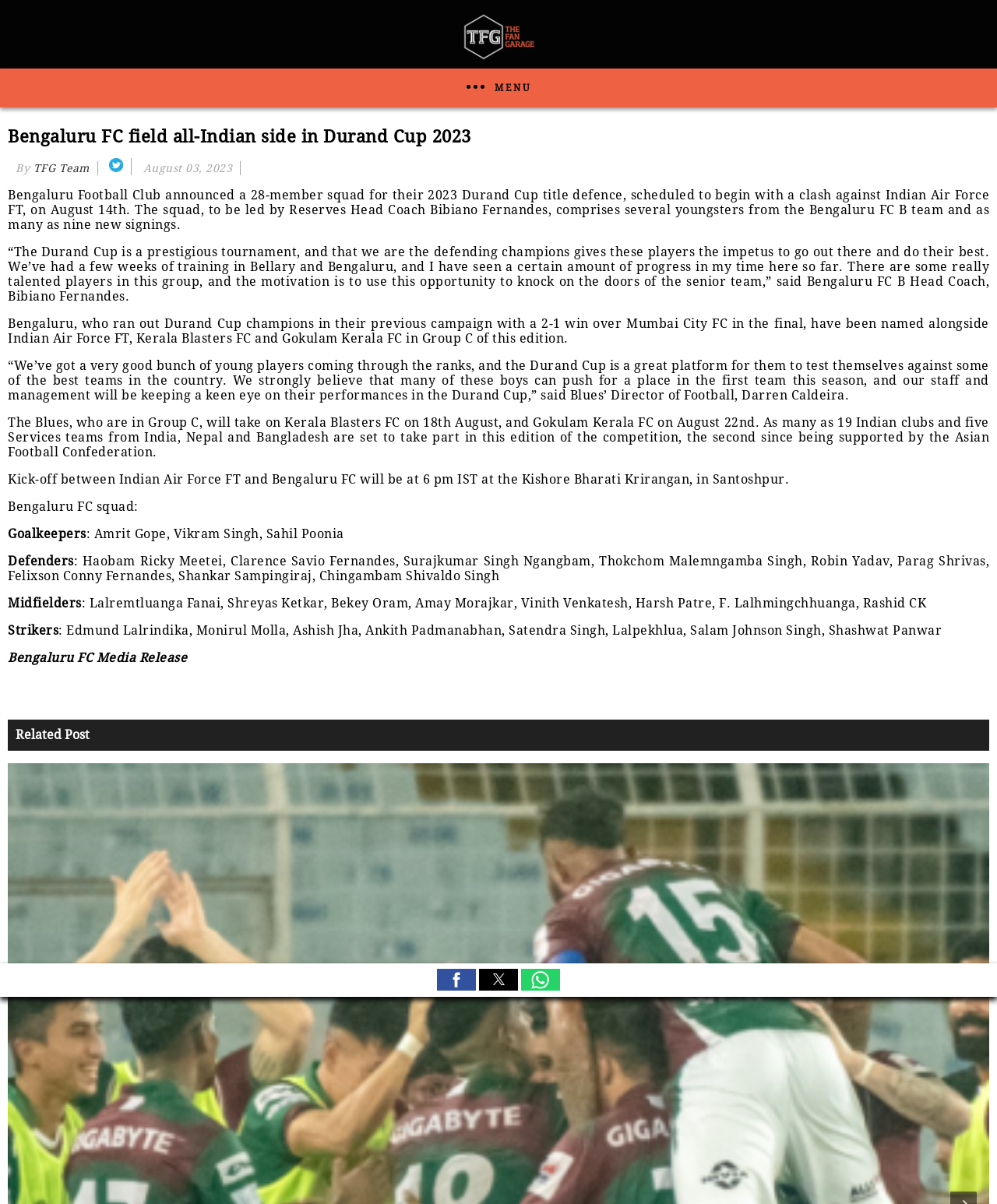What is the date of the match against Kerala Blasters FC?
Kindly offer a comprehensive and detailed response to the question.

I found the answer by reading the paragraph that mentions the schedule of the matches, which states that Bengaluru FC will take on Kerala Blasters FC on 18th August.